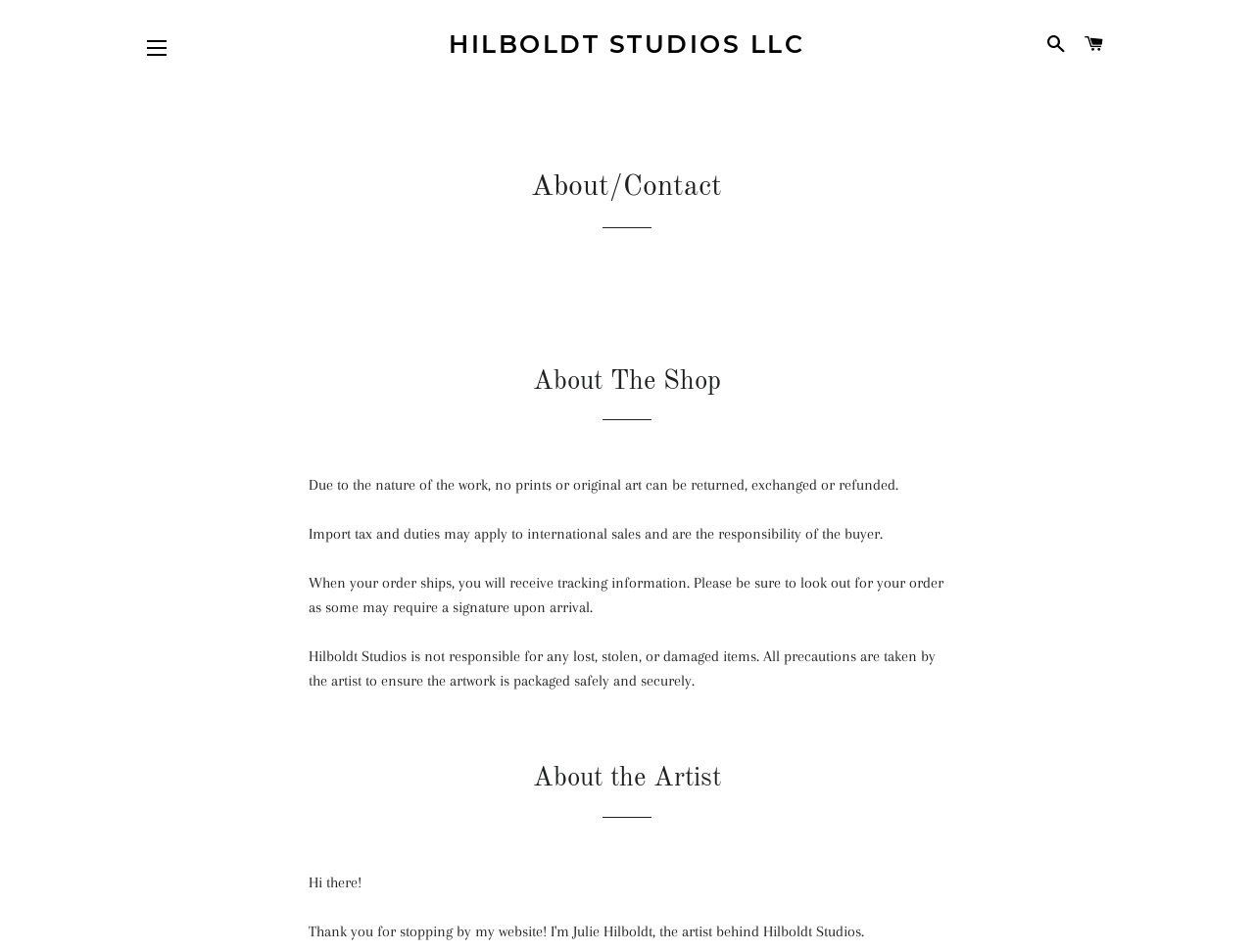Please respond in a single word or phrase: 
What is the policy on refunds?

No refunds